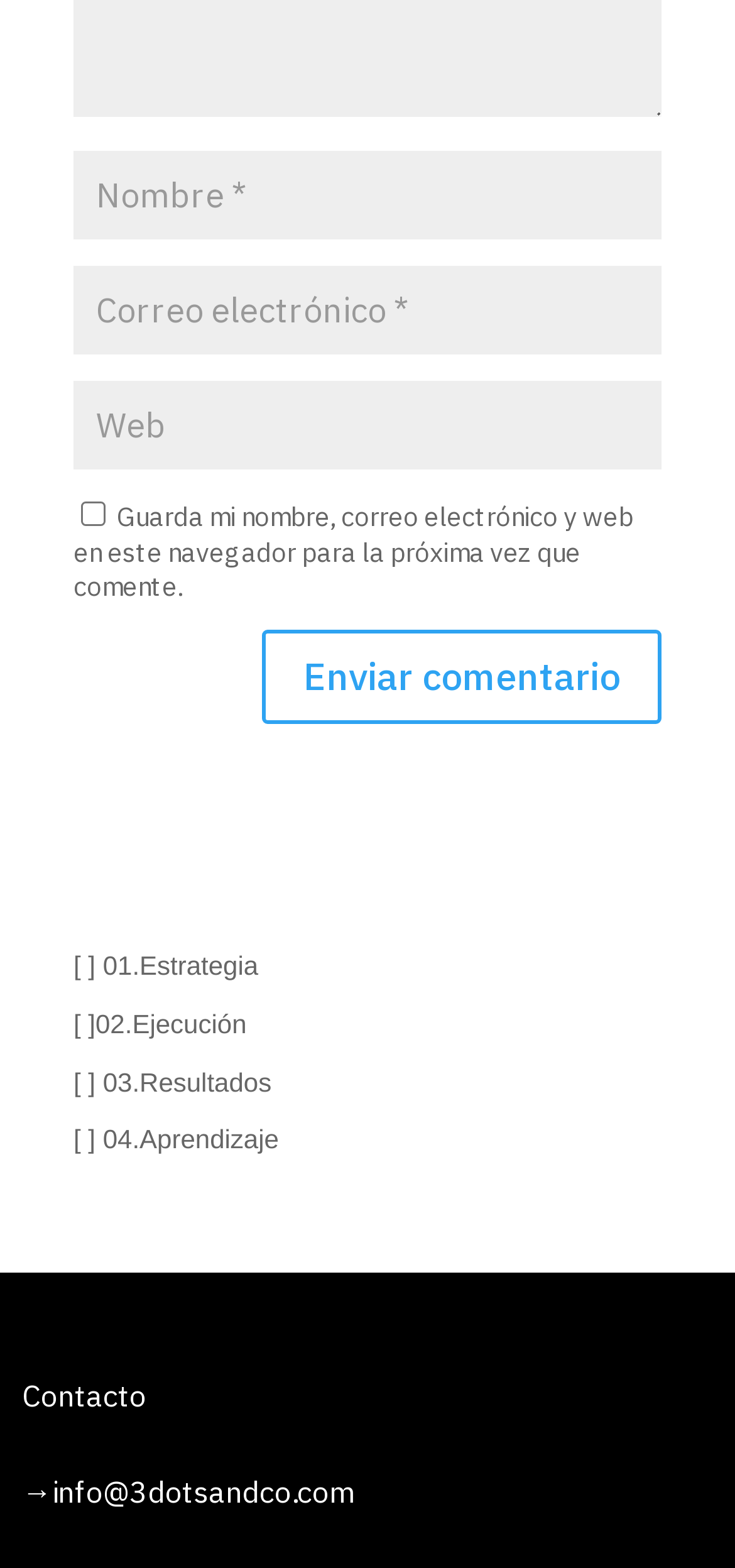Determine the bounding box coordinates for the region that must be clicked to execute the following instruction: "Enter your name".

[0.1, 0.097, 0.9, 0.153]